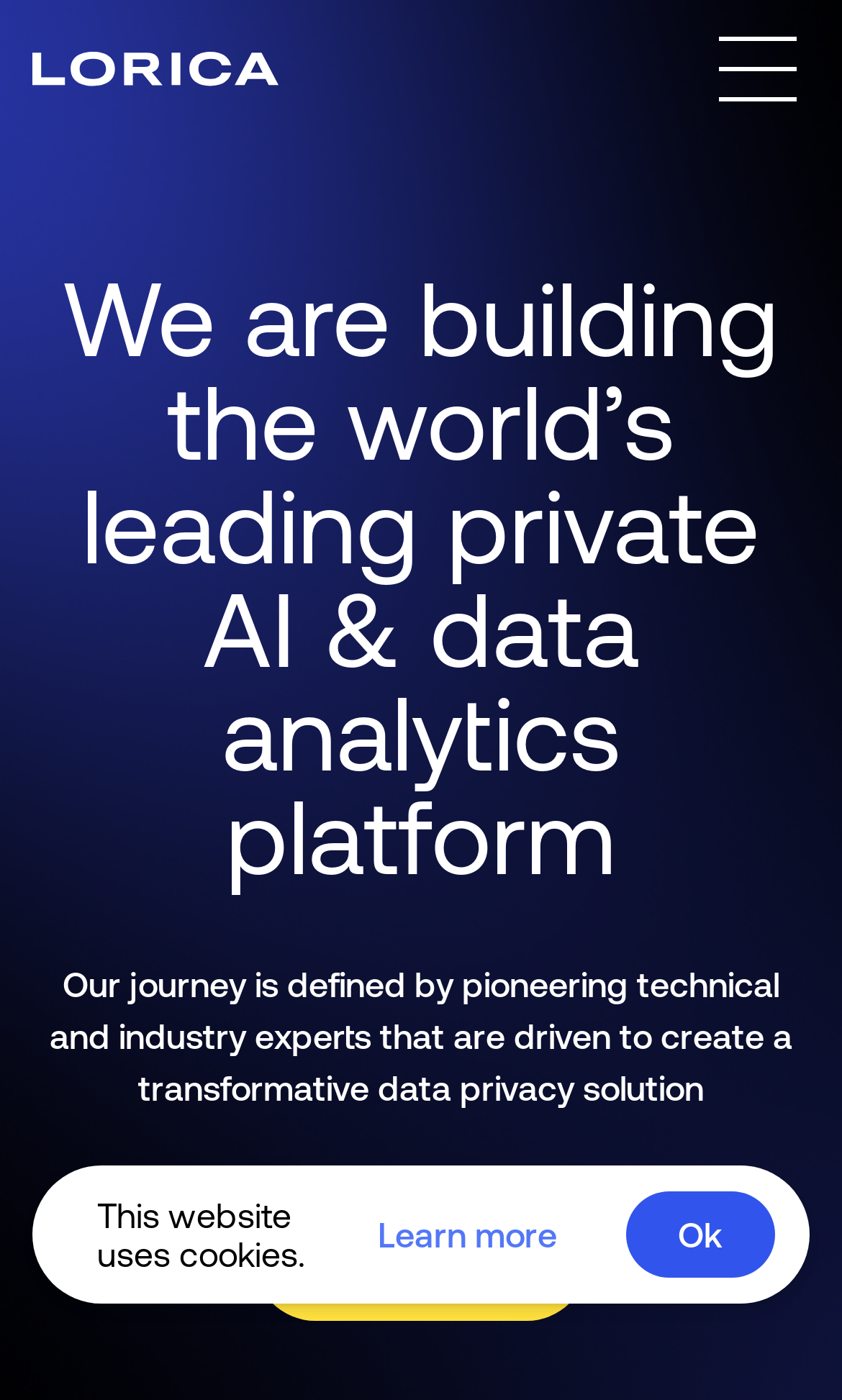Please extract the title of the webpage.

We are building the world’s leading private AI & data analytics platform